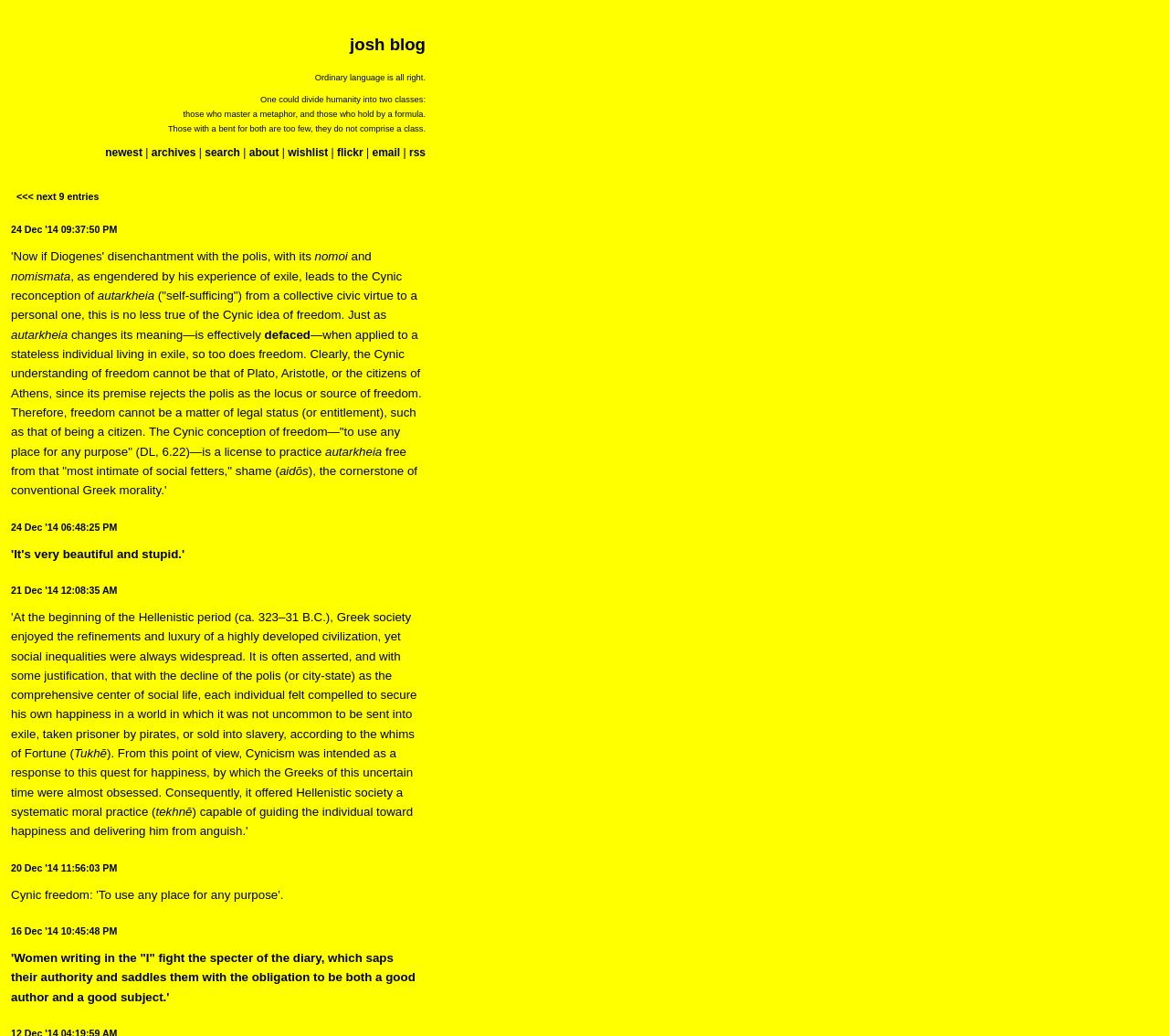Pinpoint the bounding box coordinates of the area that must be clicked to complete this instruction: "view next 9 entries".

[0.014, 0.184, 0.085, 0.195]